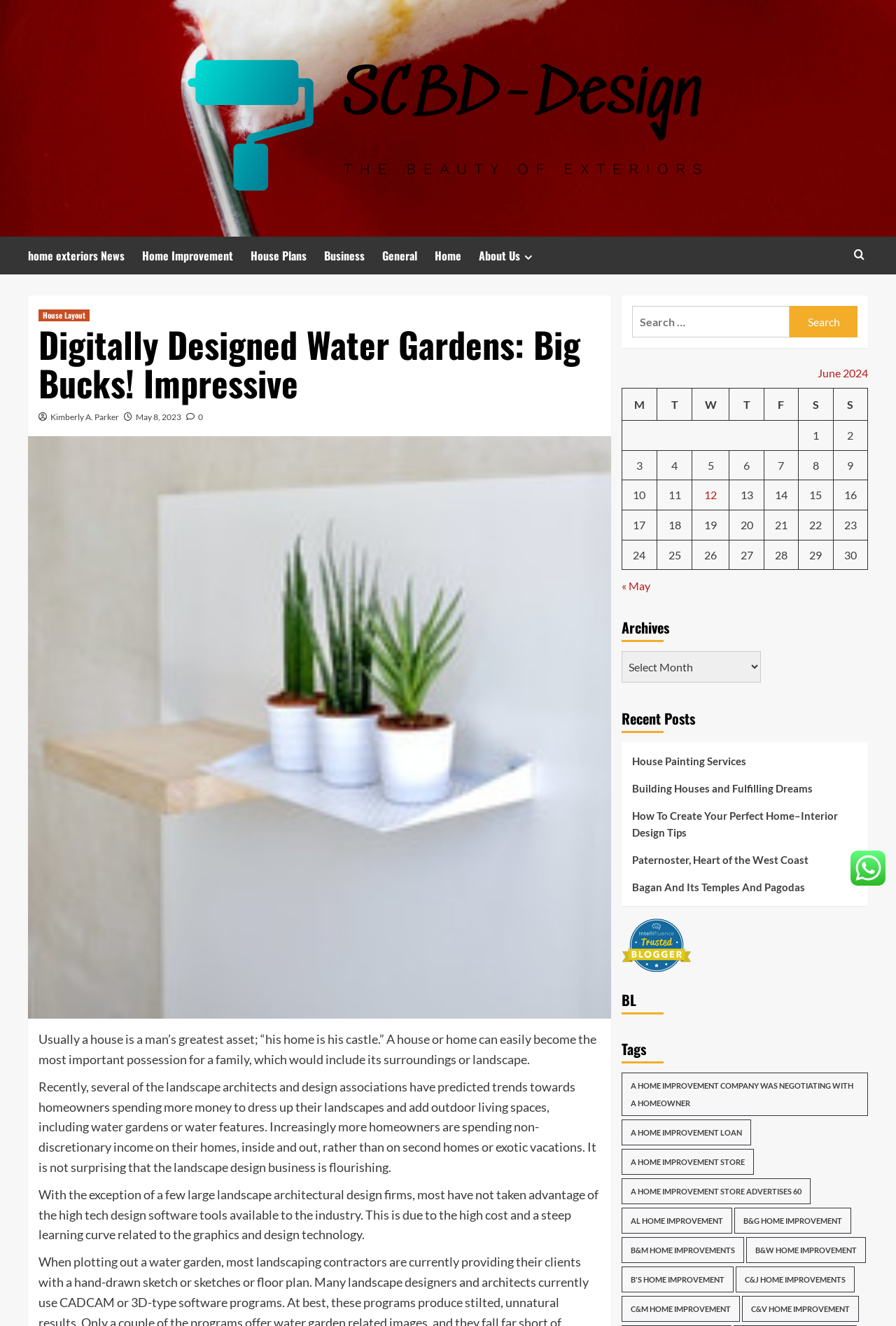Determine the bounding box for the described UI element: "Building Houses and Fulfilling Dreams".

[0.705, 0.588, 0.957, 0.609]